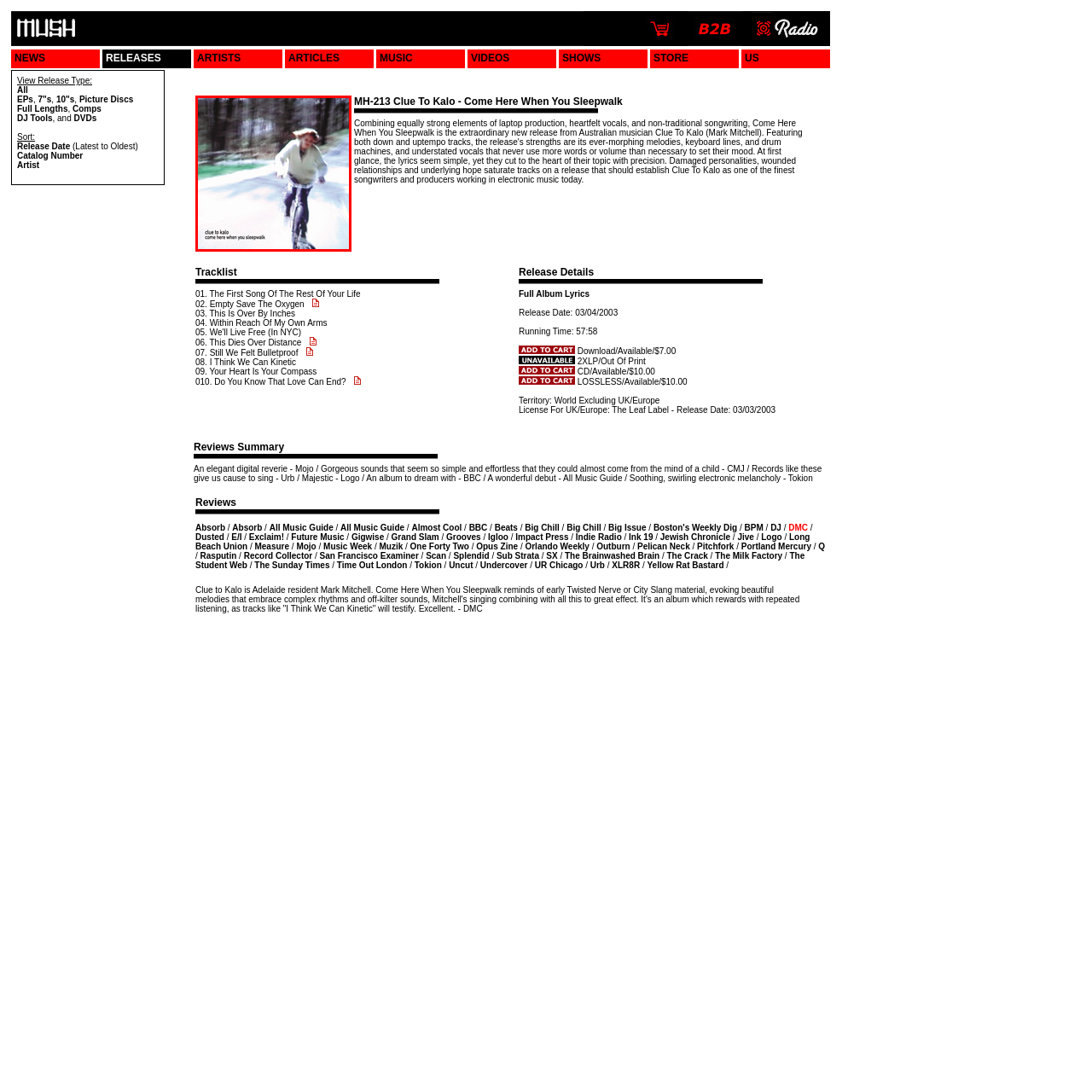Thoroughly describe the scene captured inside the red-bordered section of the image.

The image features the album cover for "Come Here When You Sleepwalk" by Clue To Kalo. A figure is captured in motion, riding a bicycle along a tree-lined path, creating a sense of speed and spontaneity. The surroundings, characterized by blurred greenery and soft lighting, evoke a dreamlike quality that resonates with the album's title. The artist's name, "clue to kalo," and the album title are prominently displayed in a clean, understated font at the bottom of the cover, emphasizing the artistic simplicity. This visual representation aligns with the album's themes of exploration and introspection, inviting listeners into an auditory journey. The album was released on March 4, 2003, and showcases an innovative blend of heartfelt vocals and electronic production, reflecting the unique sound of Australian musician Mark Mitchell.